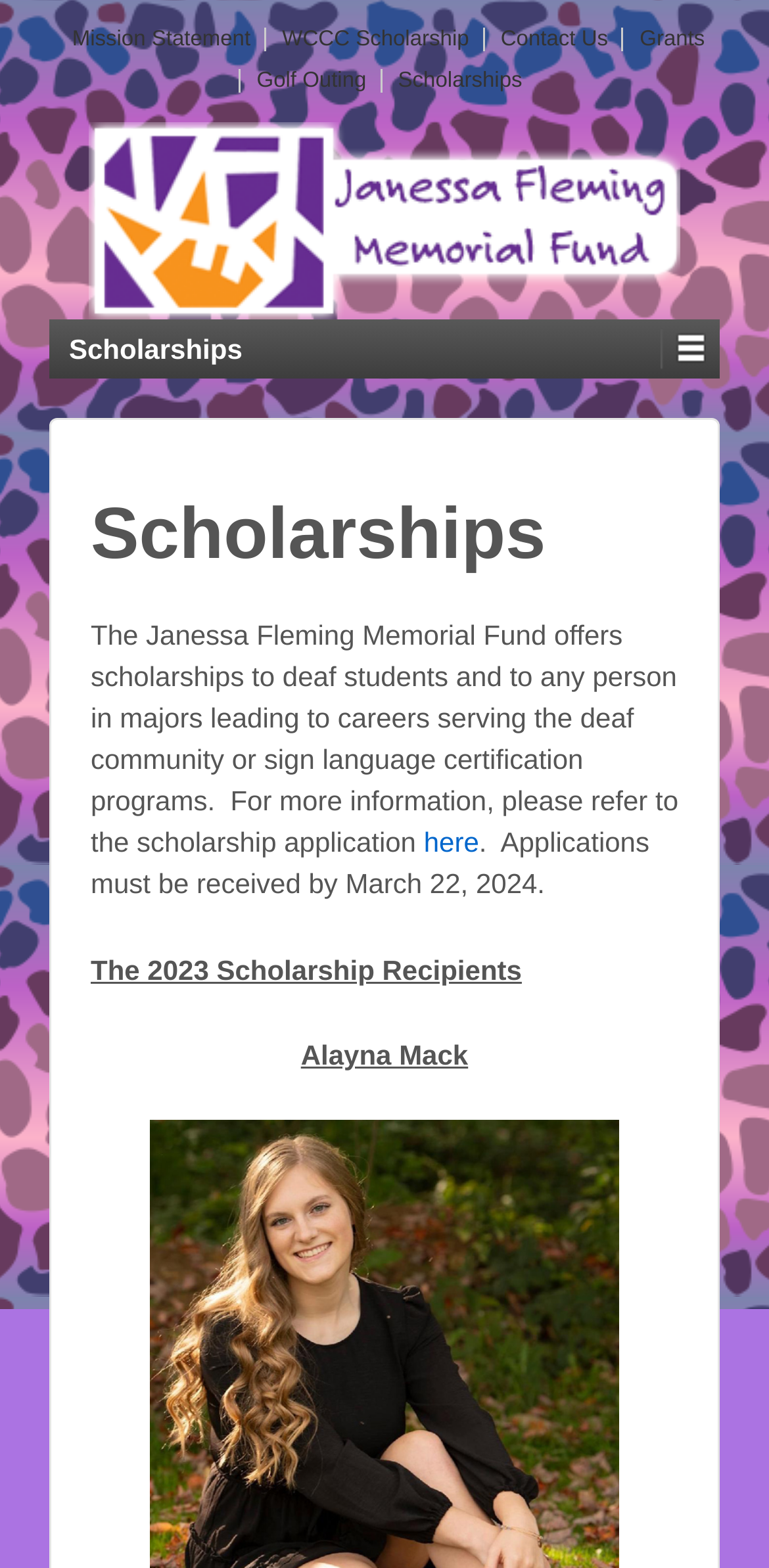Highlight the bounding box of the UI element that corresponds to this description: "Contact Us".

[0.628, 0.018, 0.801, 0.033]